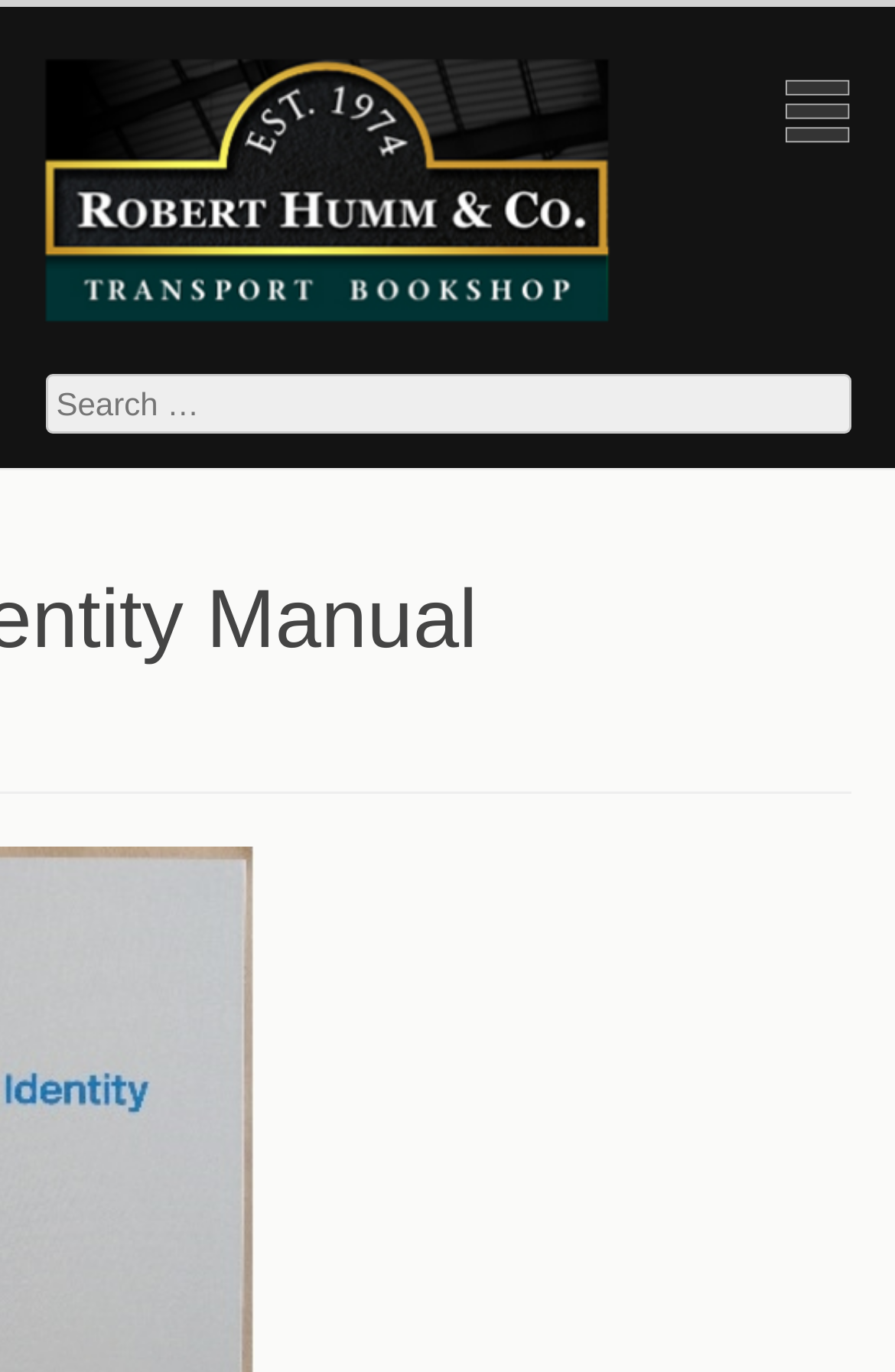Your task is to find and give the main heading text of the webpage.

British Rail Corporate Identity Manual